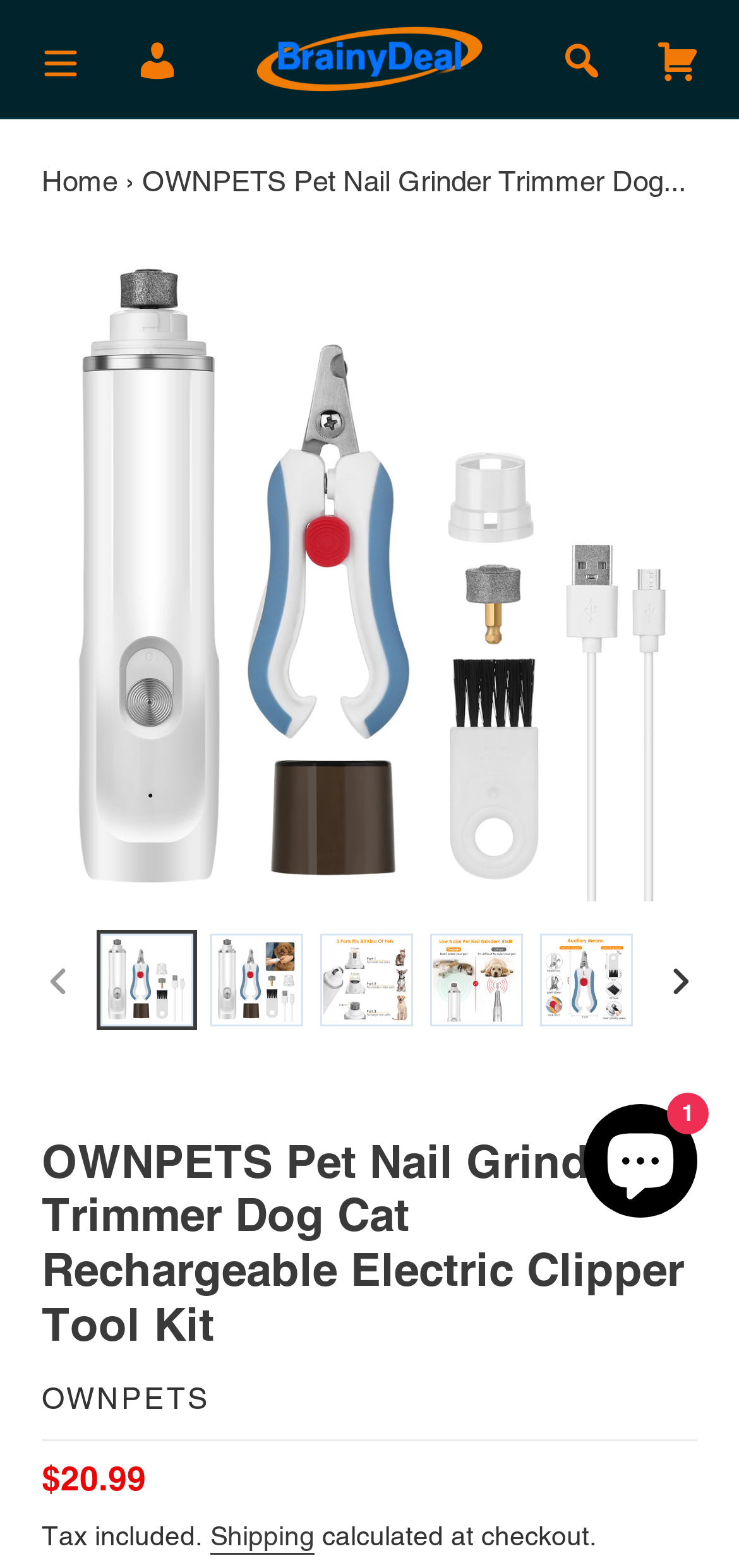What is the regular price of the product?
Based on the image, answer the question with as much detail as possible.

I found the regular price by looking at the description list section, where it says 'Regular price' followed by the price '$20.99'.